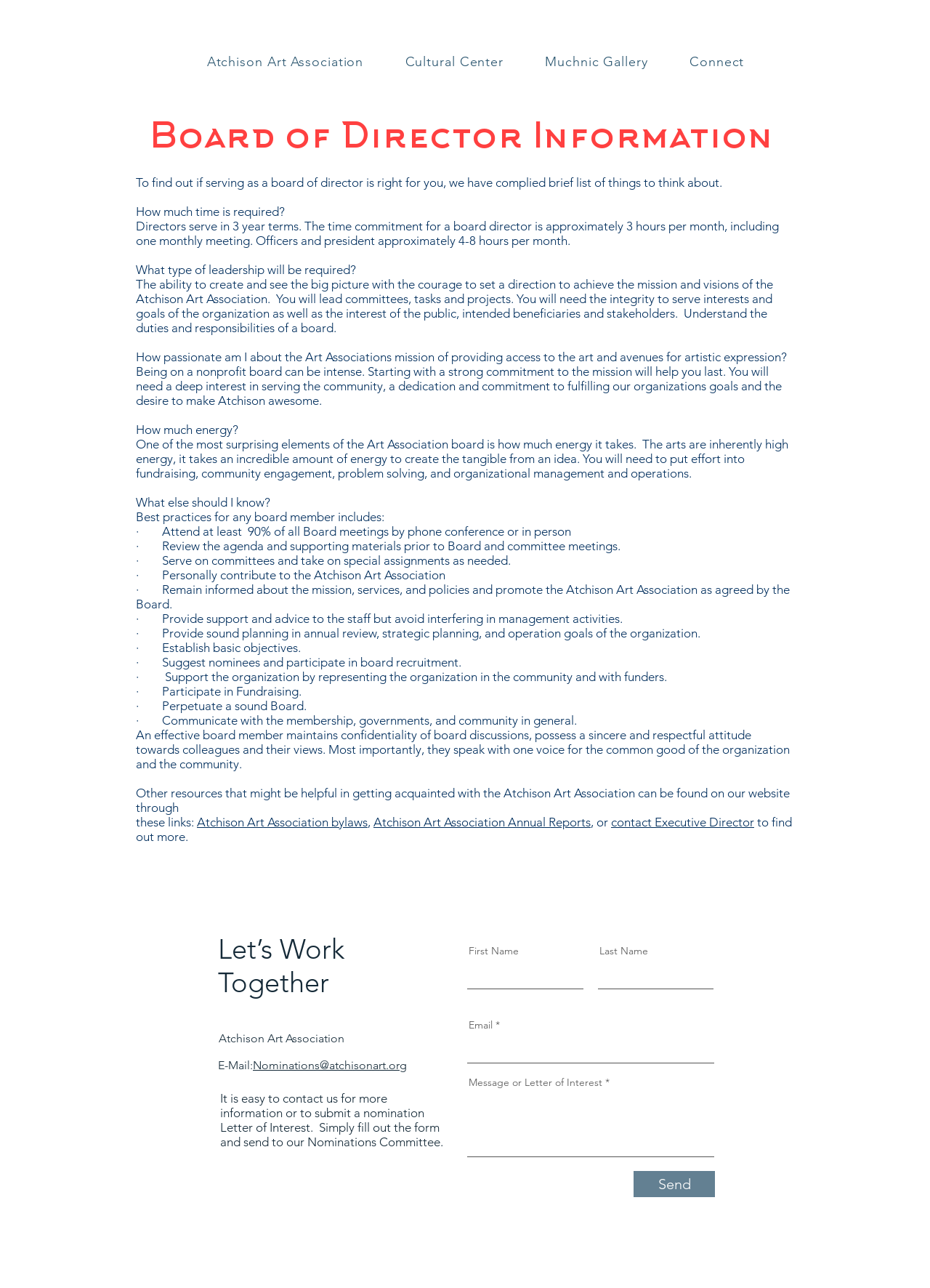Provide a brief response to the question using a single word or phrase: 
What is the expected behavior of a board member?

Maintaining confidentiality